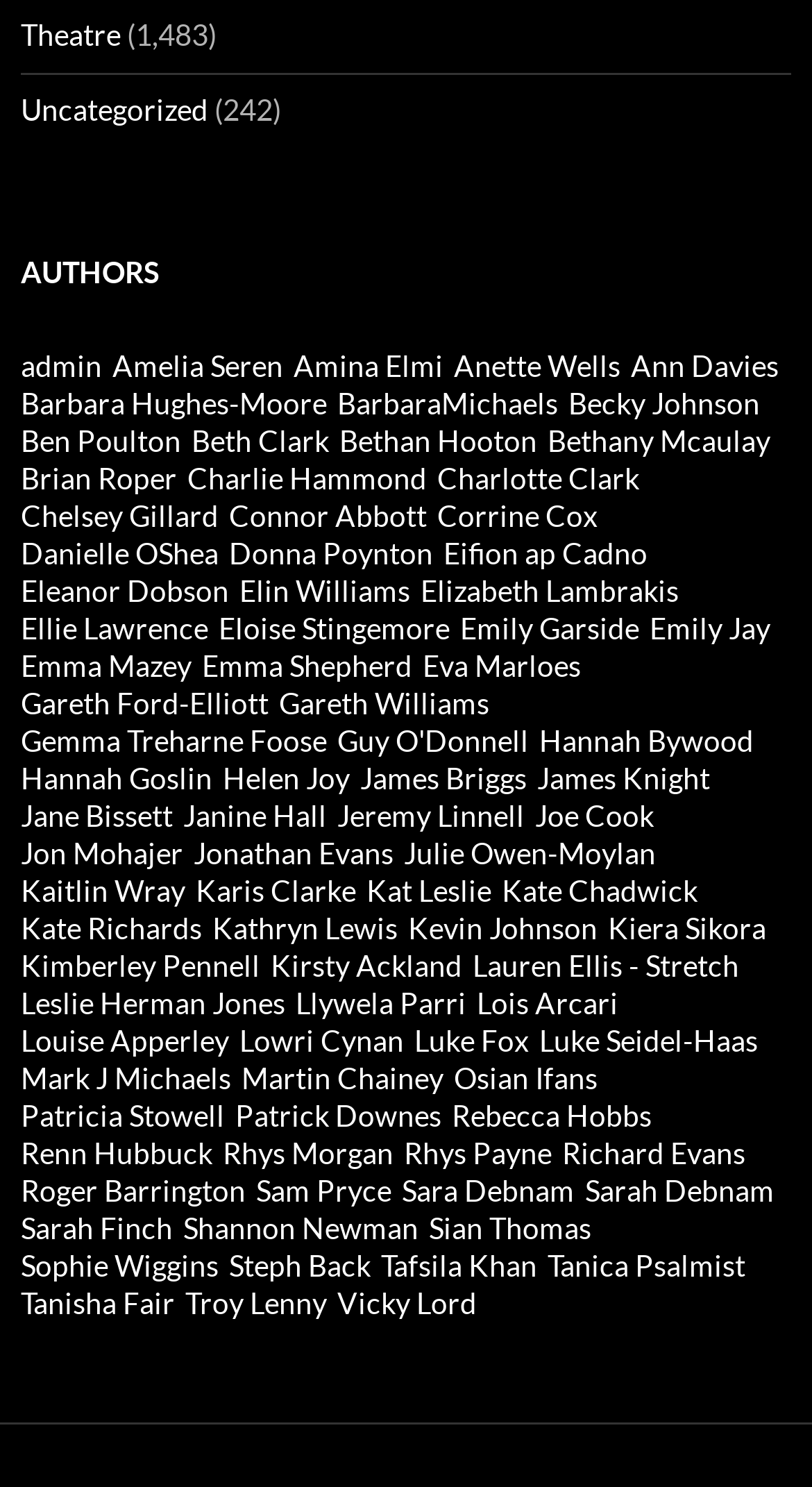How many authors' names have more than one word?
Using the image as a reference, answer the question in detail.

I examined the list of authors under the 'AUTHORS' heading and found that most of them have more than one word in their names. Only a few, like 'admin', have a single word as their name.